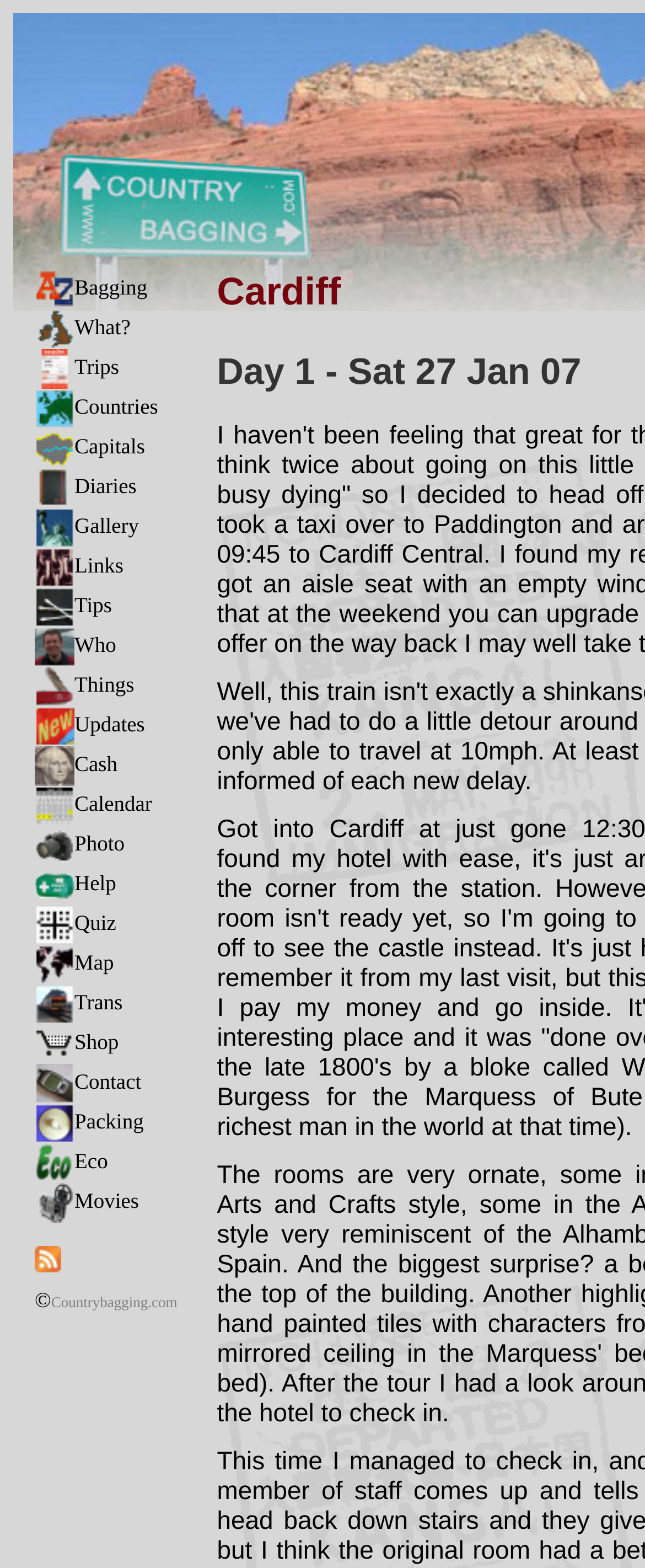What is the text next to the copyright symbol? Observe the screenshot and provide a one-word or short phrase answer.

Countrybagging.com